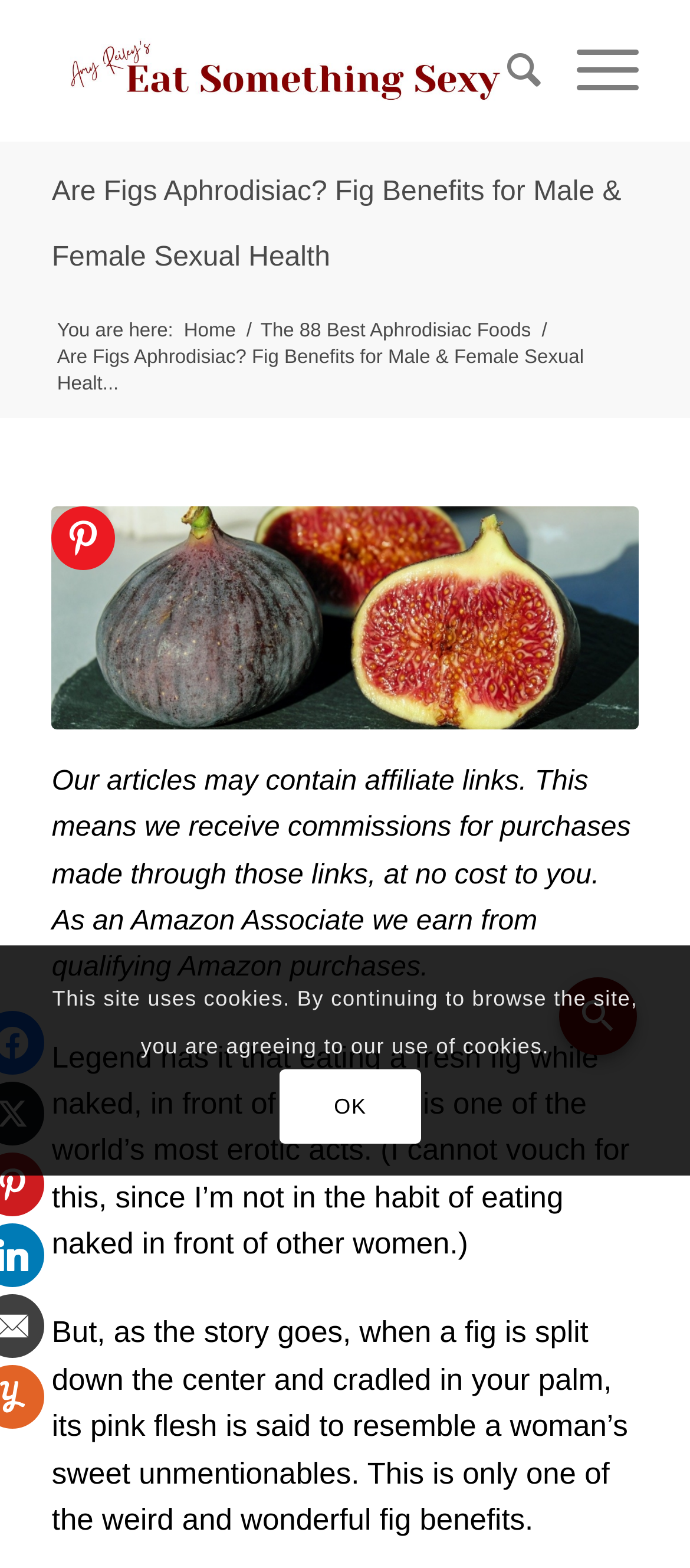Identify and extract the heading text of the webpage.

Are Figs Aphrodisiac? Fig Benefits for Male & Female Sexual Health